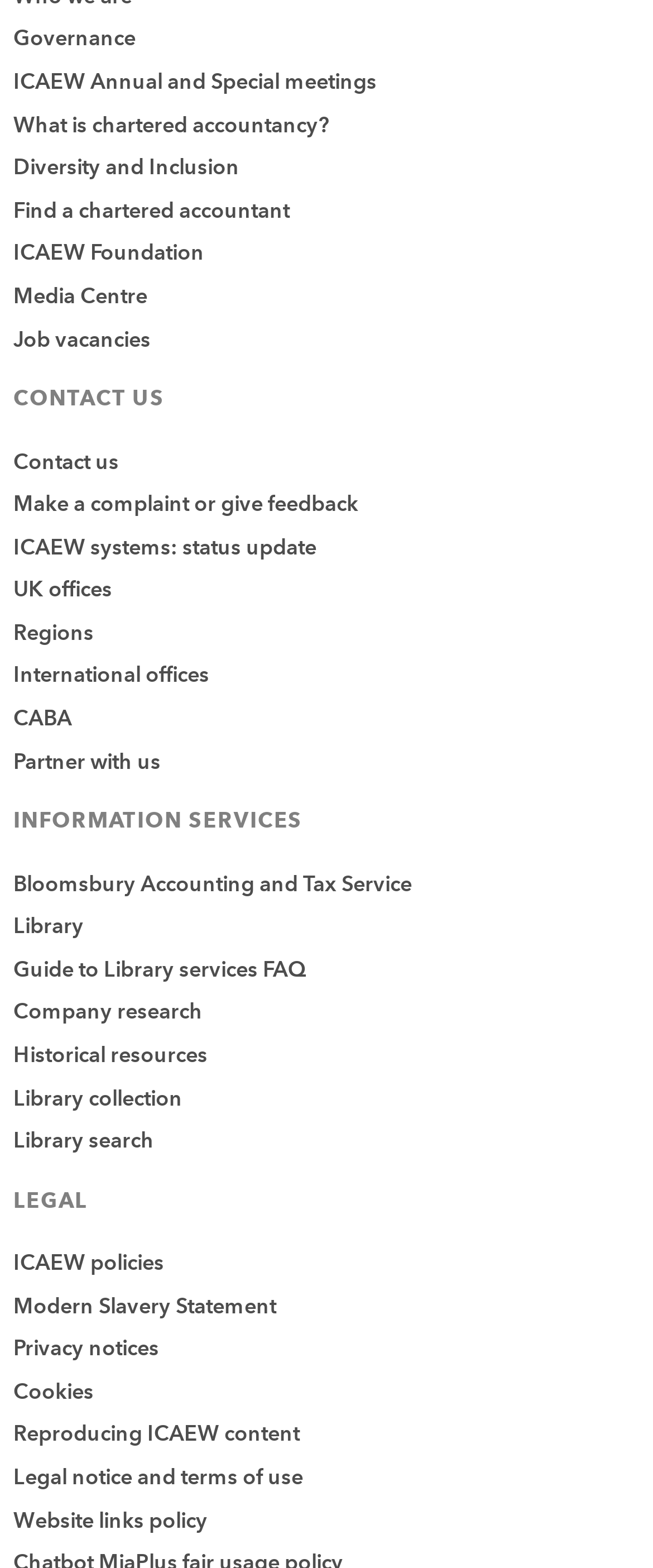Find the bounding box coordinates for the area that should be clicked to accomplish the instruction: "View ICAEW Annual and Special meetings".

[0.021, 0.044, 0.577, 0.061]